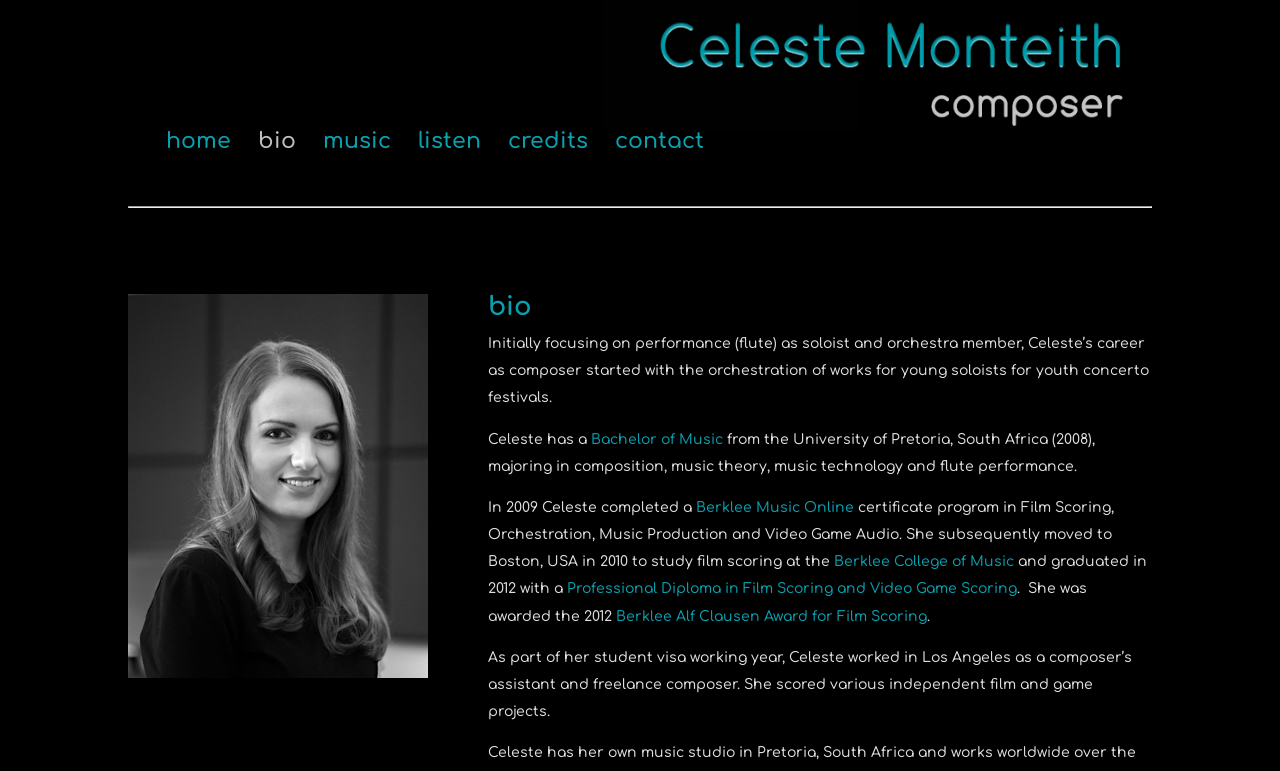Using the information in the image, could you please answer the following question in detail:
What type of projects did Celeste Monteith work on in Los Angeles?

The webpage mentions that Celeste Monteith worked on various independent film and game projects as a composer's assistant and freelance composer during her student visa working year in Los Angeles.